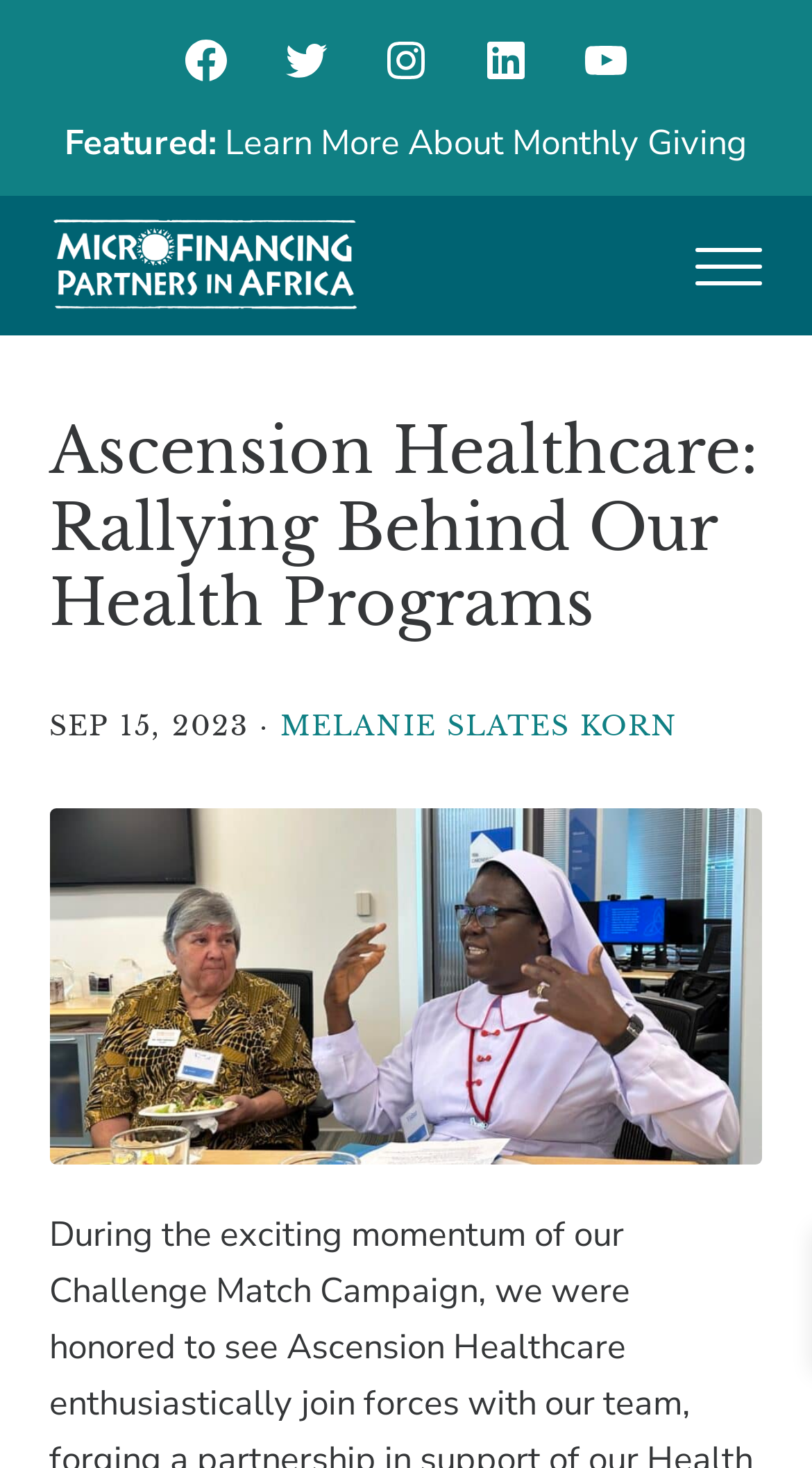What is the caption of the image on the webpage?
Look at the screenshot and respond with one word or a short phrase.

A woman talking during a lunch meeting.